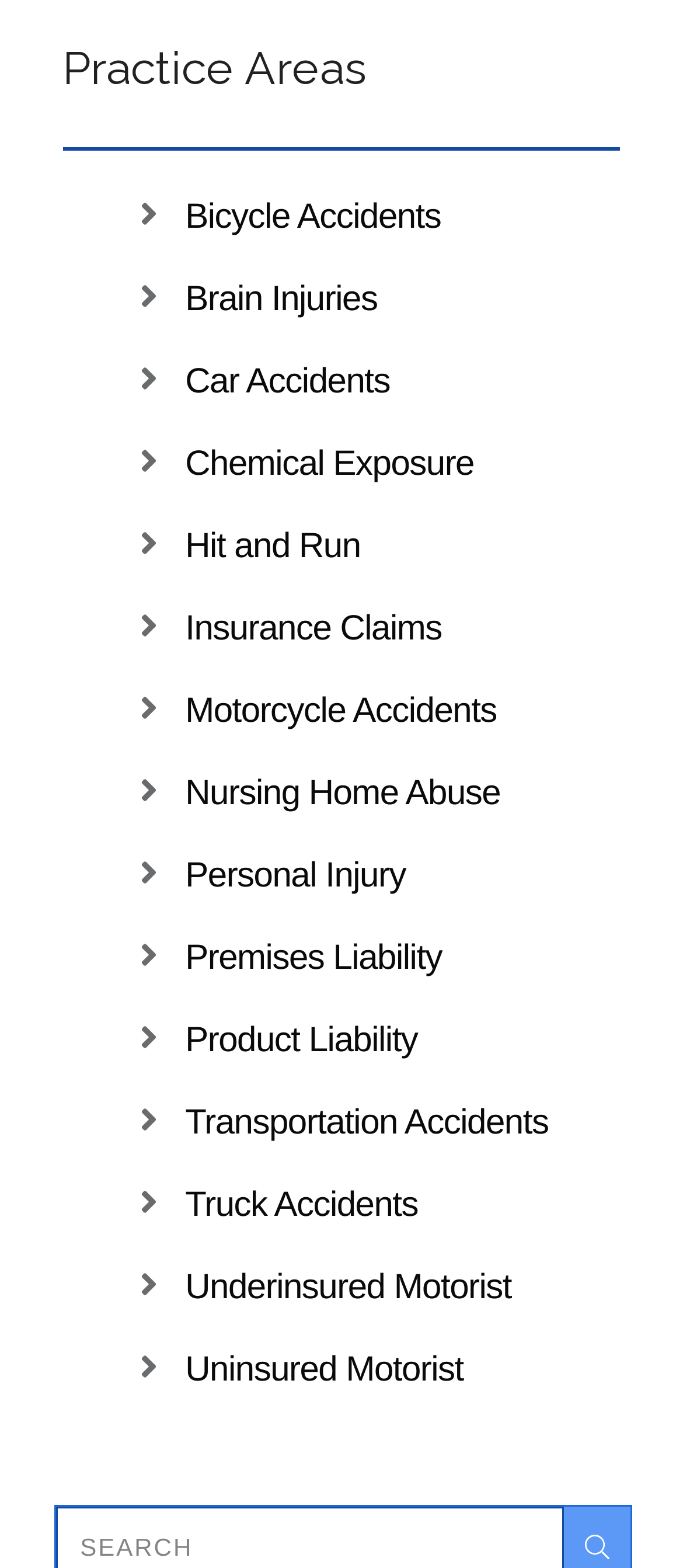Identify the bounding box coordinates of the section that should be clicked to achieve the task described: "read 'Yamato Cannon Joins LSB as Content Creator'".

None